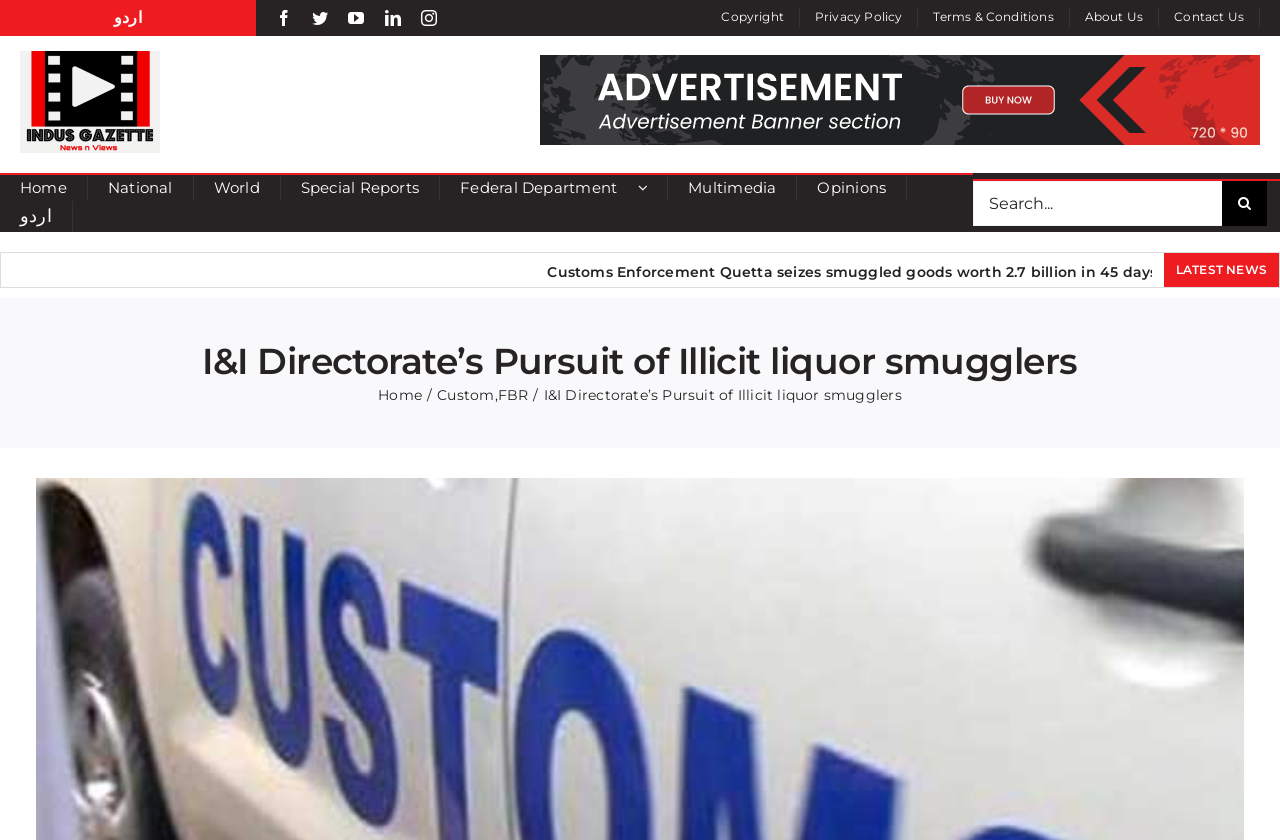Extract the main title from the webpage and generate its text.

I&I Directorate’s Pursuit of Illicit liquor smugglers